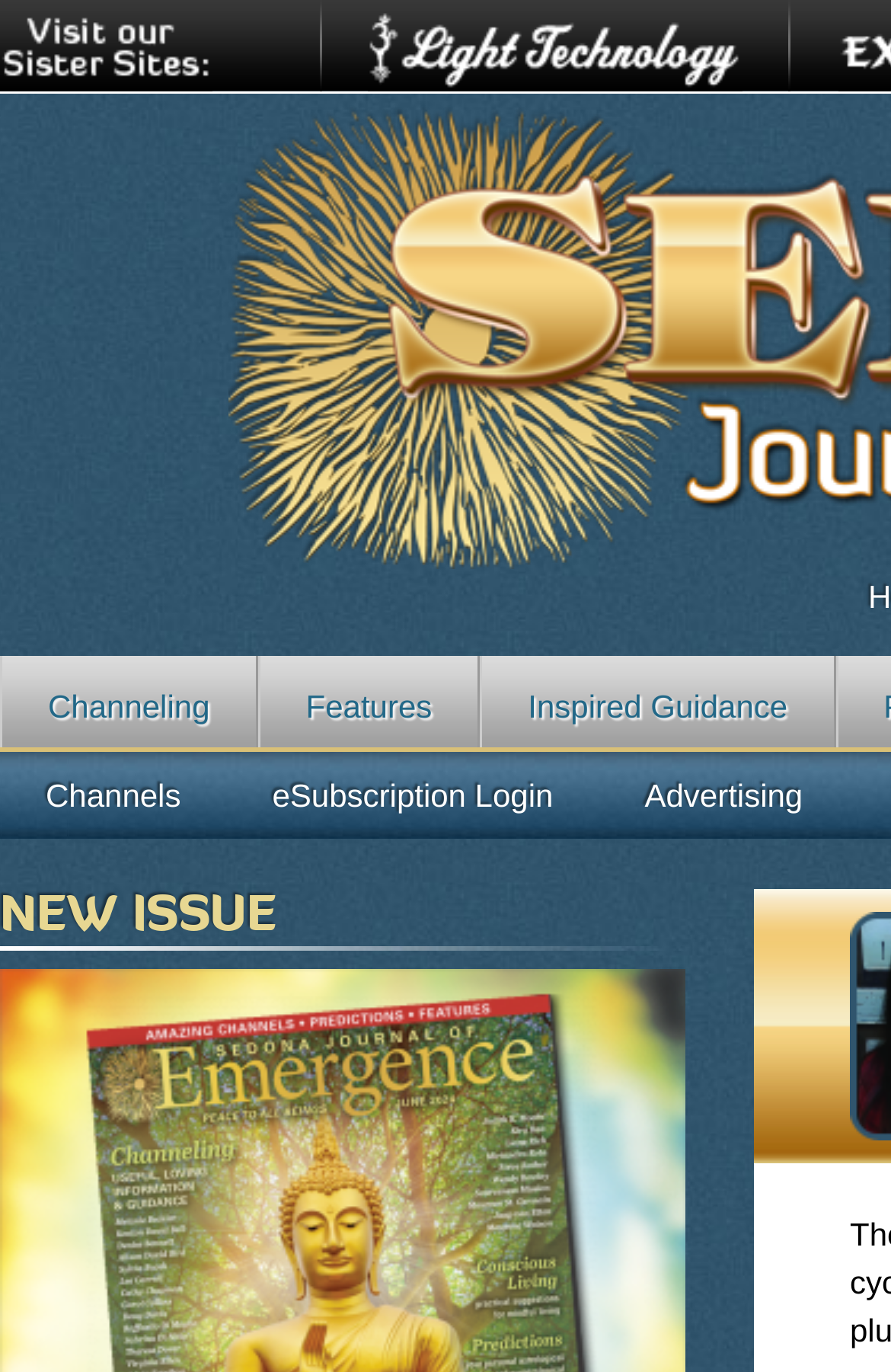Locate the primary heading on the webpage and return its text.

Mastery, Truth, Revelation, And Wholeness
Kira Raa